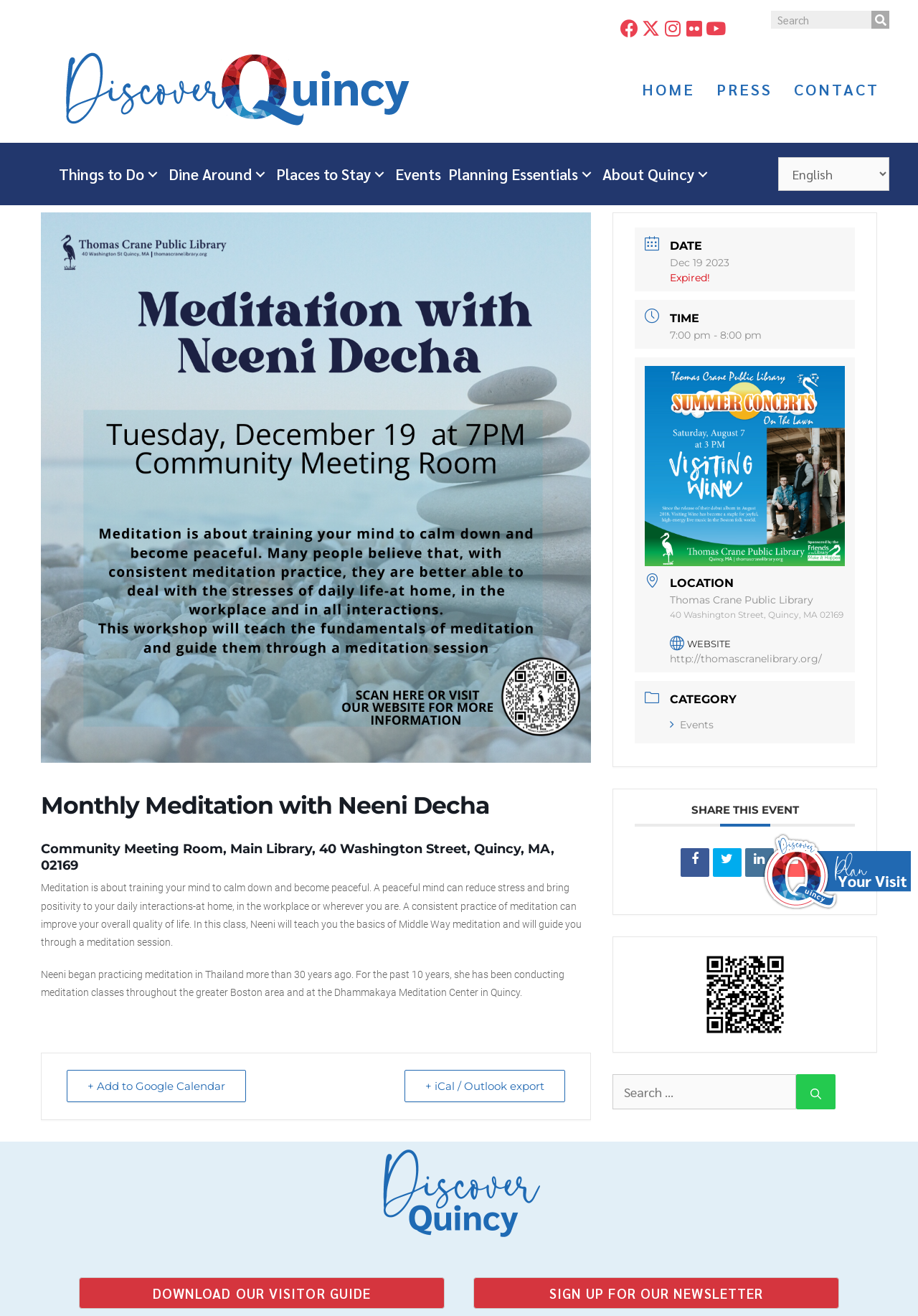Please find and report the bounding box coordinates of the element to click in order to perform the following action: "Add to Google Calendar". The coordinates should be expressed as four float numbers between 0 and 1, in the format [left, top, right, bottom].

[0.073, 0.813, 0.268, 0.837]